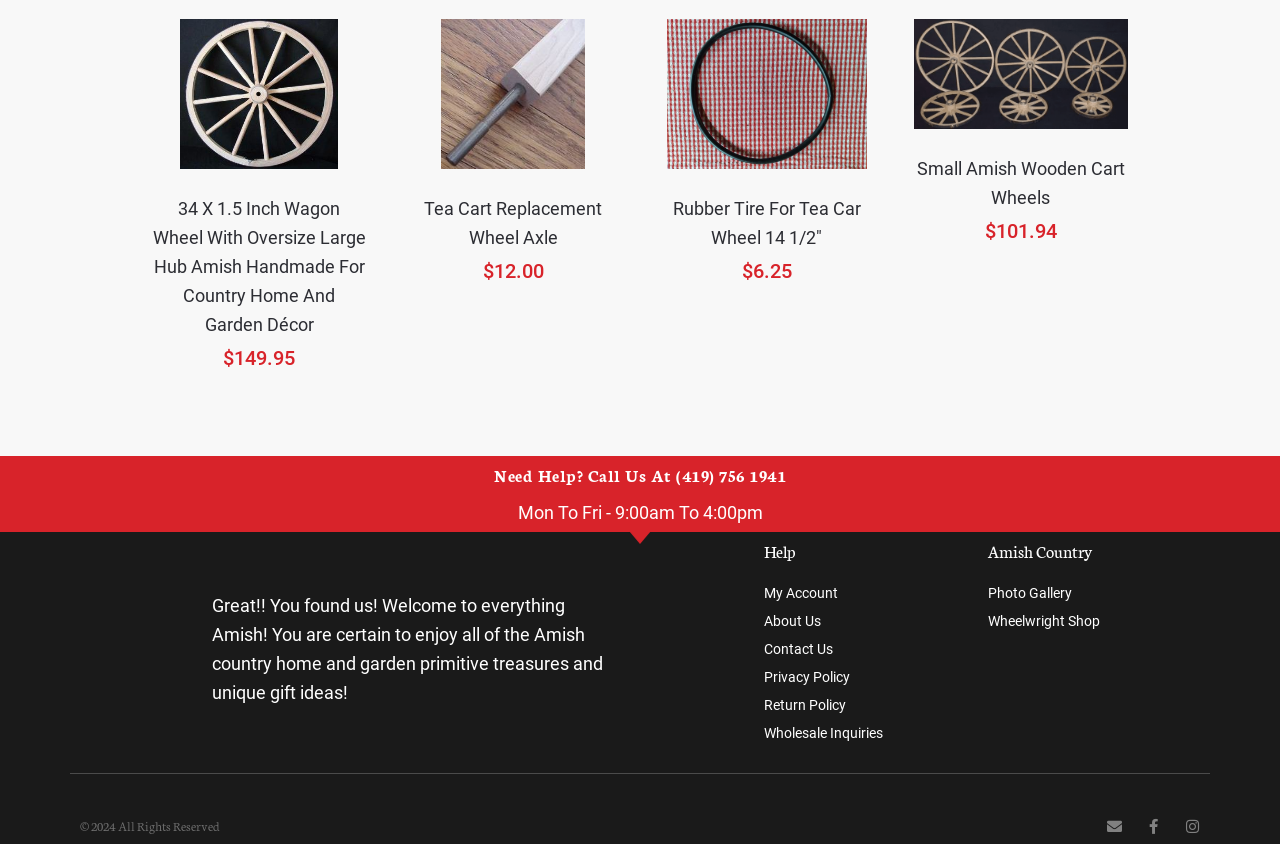Identify the bounding box coordinates of the element to click to follow this instruction: 'View Amish country photo gallery'. Ensure the coordinates are four float values between 0 and 1, provided as [left, top, right, bottom].

[0.772, 0.687, 0.934, 0.72]